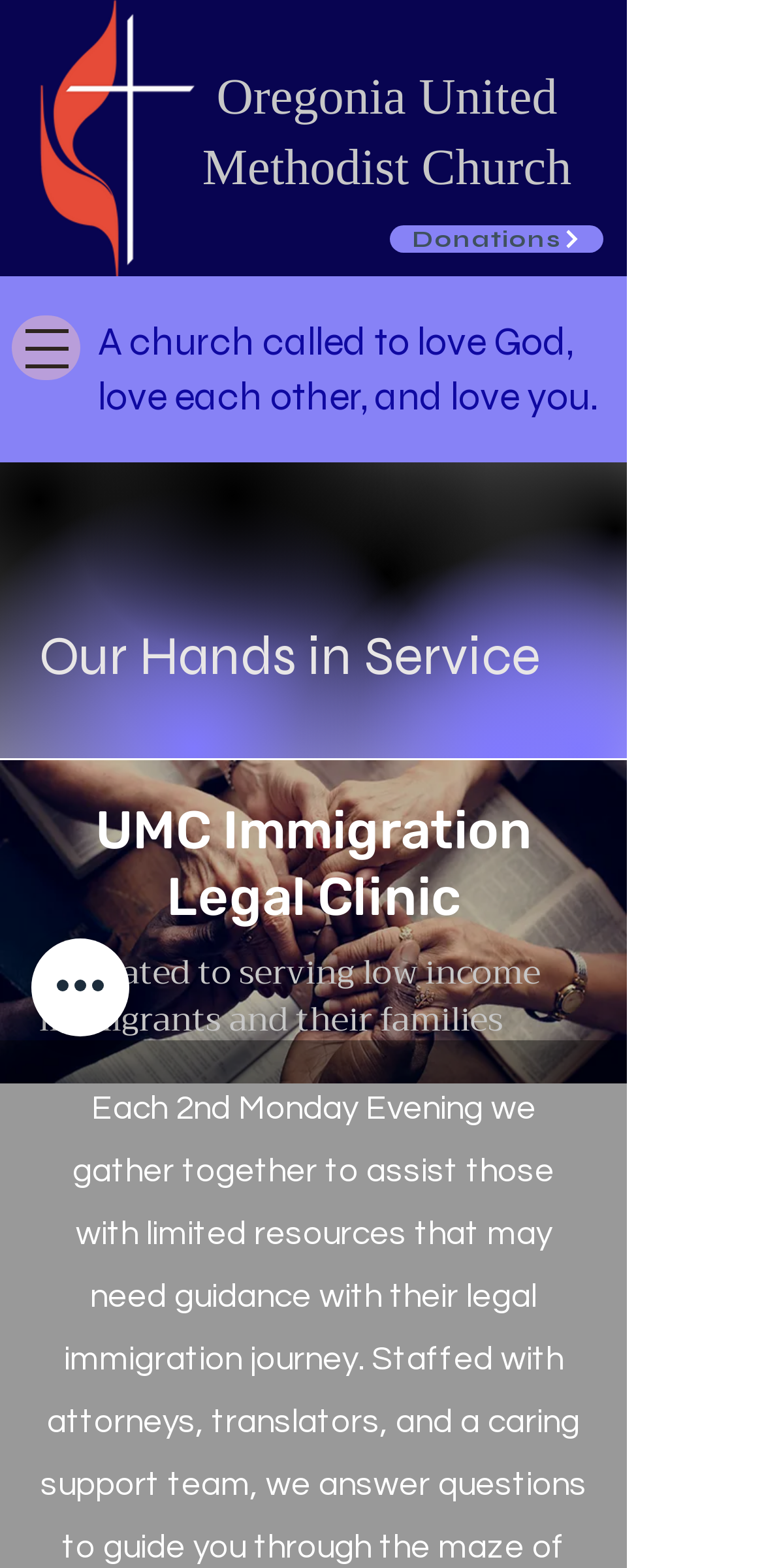Describe all significant elements and features of the webpage.

The webpage is about Oregonia United Methodist Church, with the title "Our Hands In Service" prominently displayed. At the top of the page, there is a heading that reads "Oregonia United Methodist Church". Below this heading, there is a link to "Donations" on the right side. On the left side, there is a button to "Open navigation menu", which has a popup dialog.

Further down the page, there is a heading that describes the church's mission: "A church called to love God, love each other, and love you." Below this, there is a section with the title "Our Hands in Service". This section features an image titled "Praying Together" that takes up most of the width of the page. 

To the right of the image, there are two headings that describe the UMC Immigration Legal Clinic, which is dedicated to serving low-income immigrants and their families. At the bottom of the page, there is a button labeled "Quick actions". Overall, the webpage appears to be a landing page for the church, providing an overview of its mission and services.